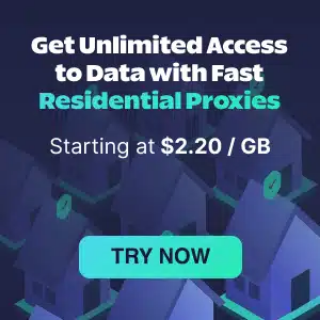Please answer the following question using a single word or phrase: 
What is the starting price of the fast residential proxy service?

$2.20 / GB